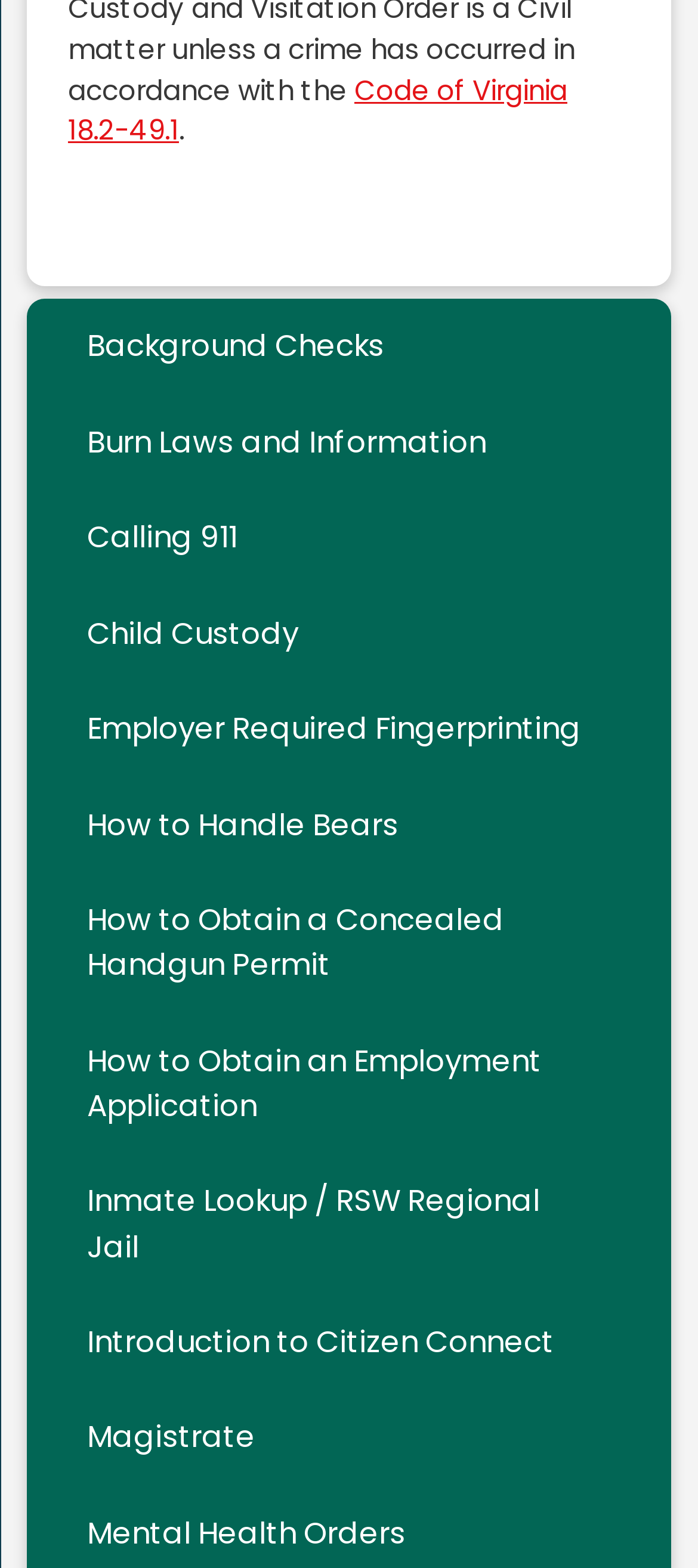What is the topic of the first link?
Please answer the question as detailed as possible based on the image.

The first link on the webpage has the text 'Code of Virginia 18.2-49.1' and opens in a new window, indicating that it is a link to a specific code or law in Virginia.